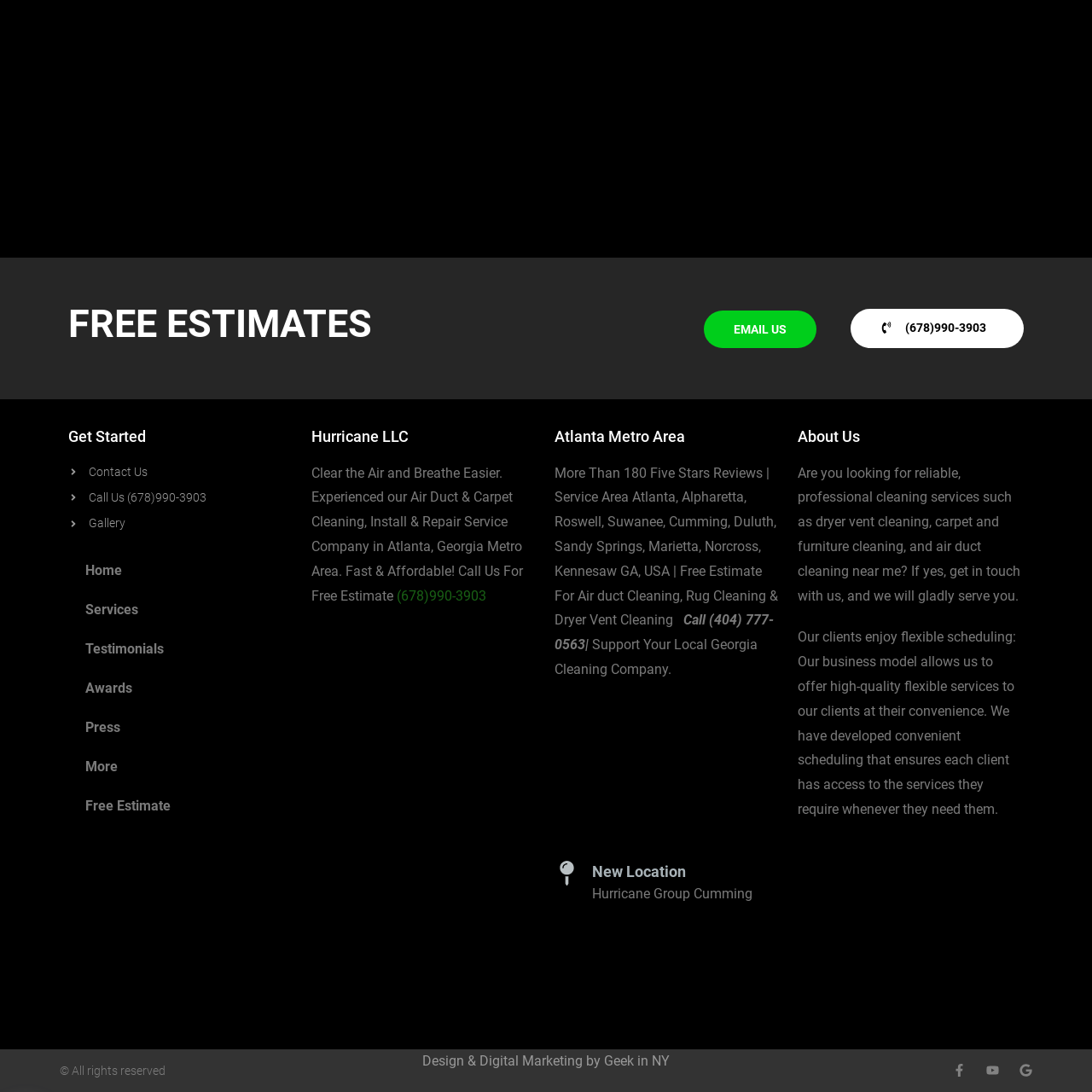View the section of the image outlined in red, What services are offered in the Atlanta Metro Area? Provide your response in a single word or brief phrase.

Air duct cleaning, carpet cleaning, and others